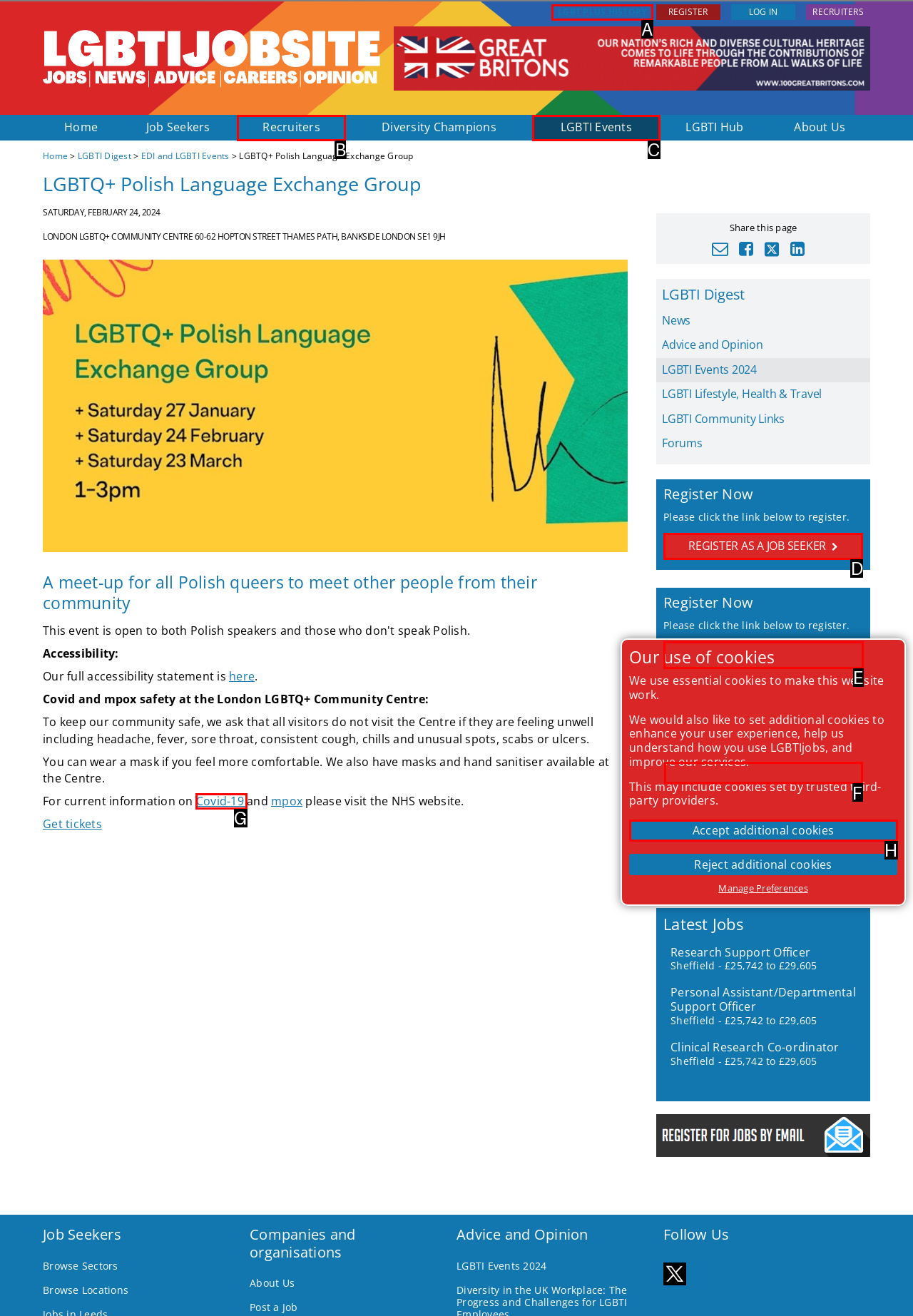Identify the correct UI element to click on to achieve the following task: Register as a job seeker Respond with the corresponding letter from the given choices.

D